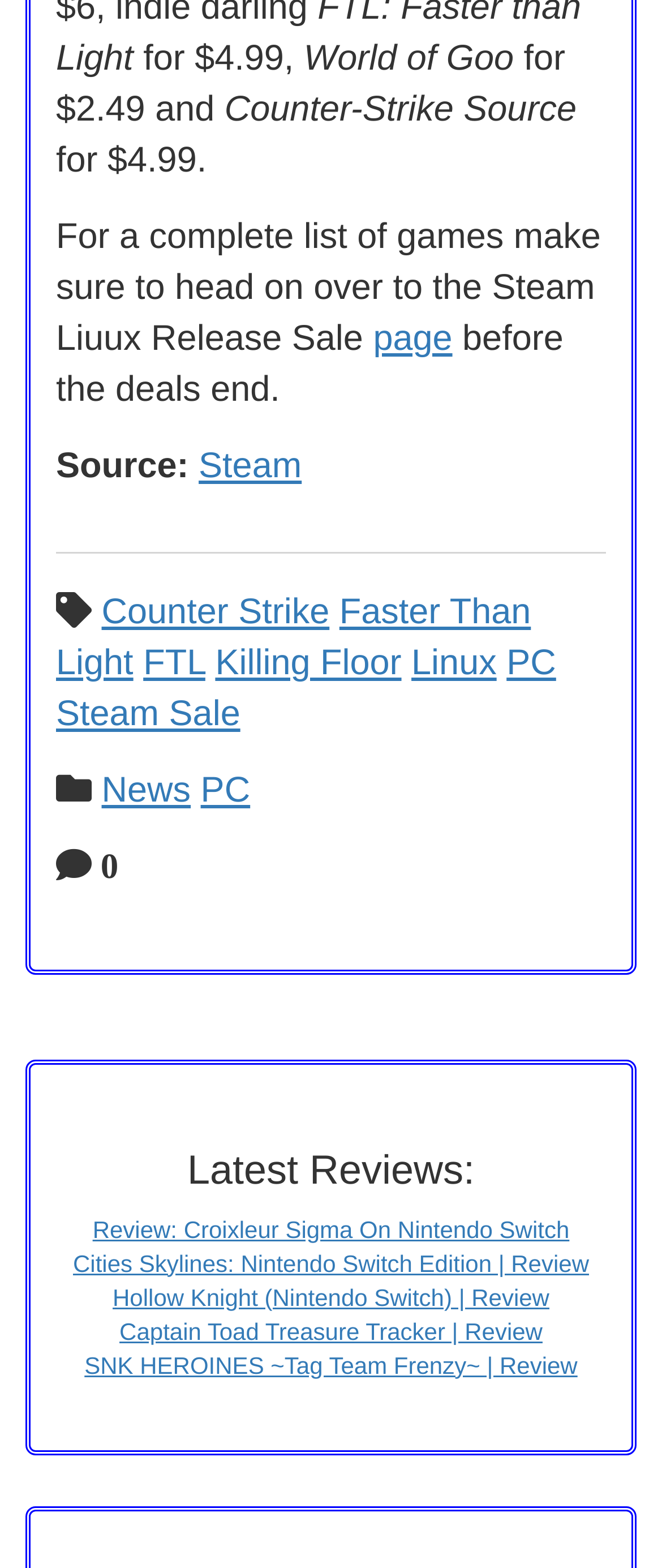Locate the bounding box coordinates for the element described below: "Steam". The coordinates must be four float values between 0 and 1, formatted as [left, top, right, bottom].

[0.3, 0.285, 0.456, 0.31]